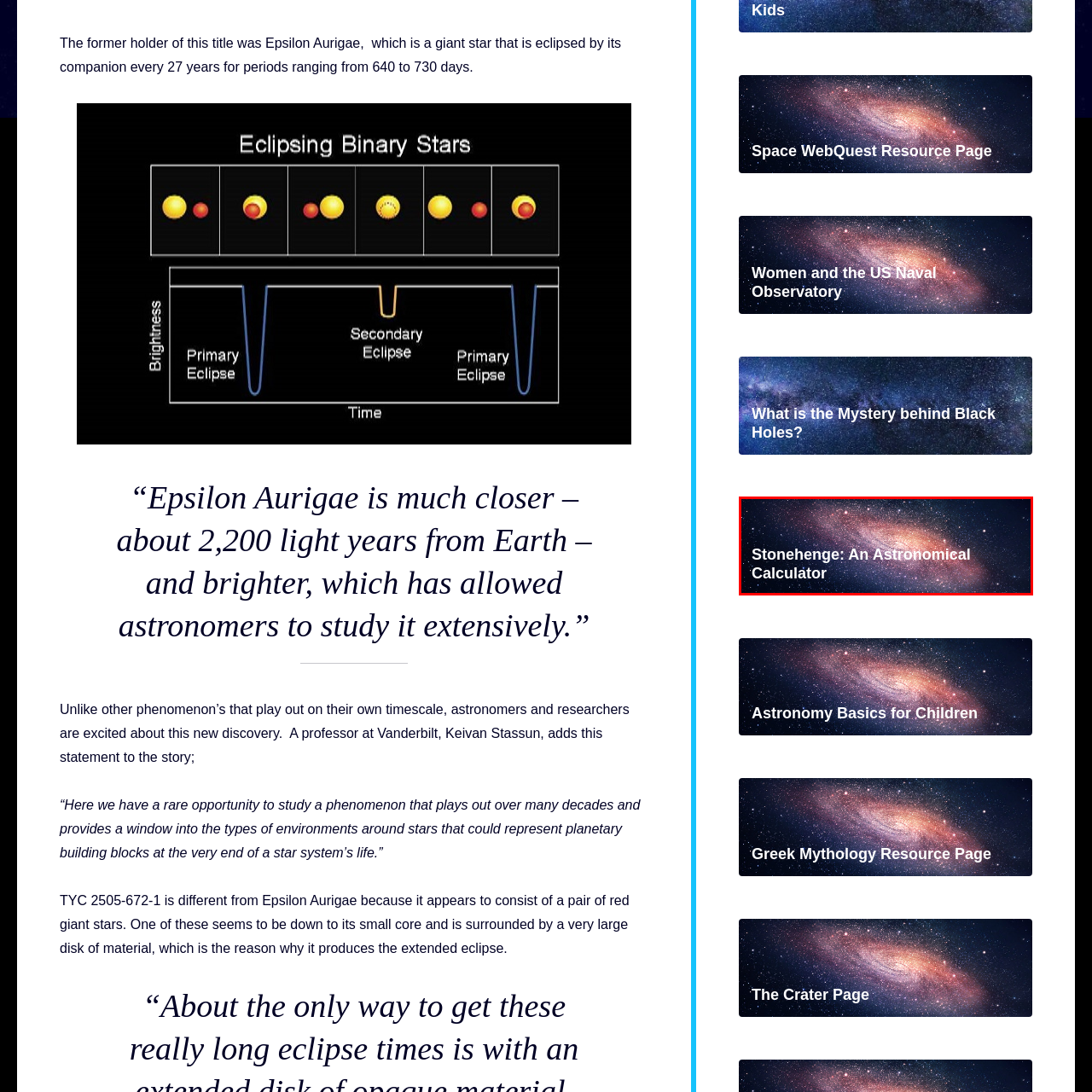What role did Stonehenge play?
Analyze the visual elements found in the red bounding box and provide a detailed answer to the question, using the information depicted in the image.

Through this lens, the title invites viewers to explore how Stonehenge may have functioned in understanding and measuring time and space, emphasizing its role not just as a prehistoric site but also as an early astronomical observatory.